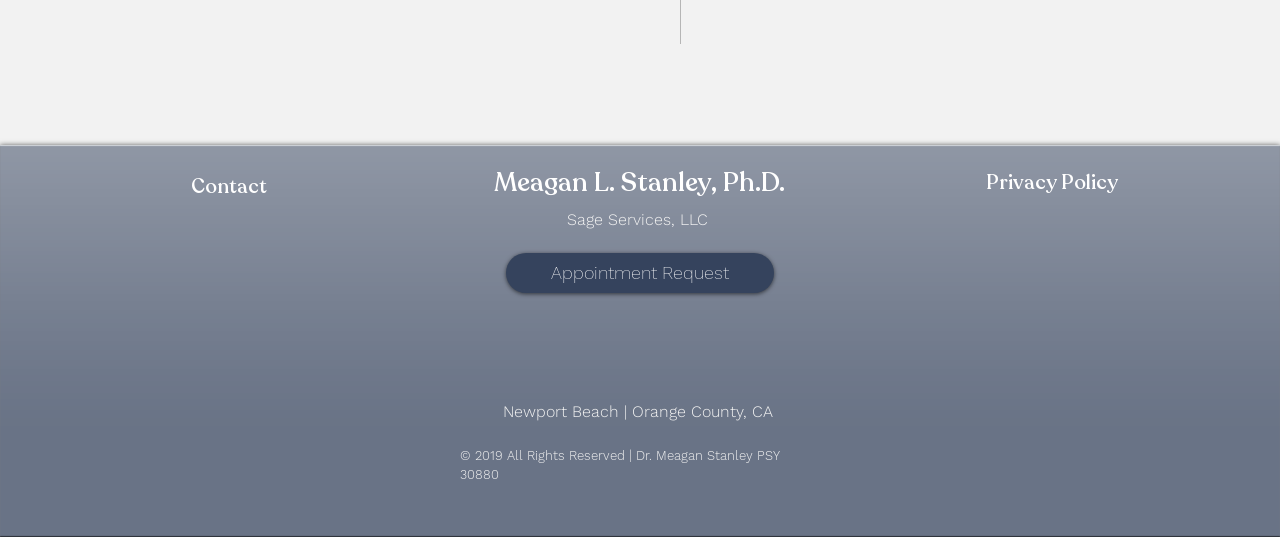Give a one-word or short-phrase answer to the following question: 
What is the location of the service provided?

Newport Beach | Orange County, CA